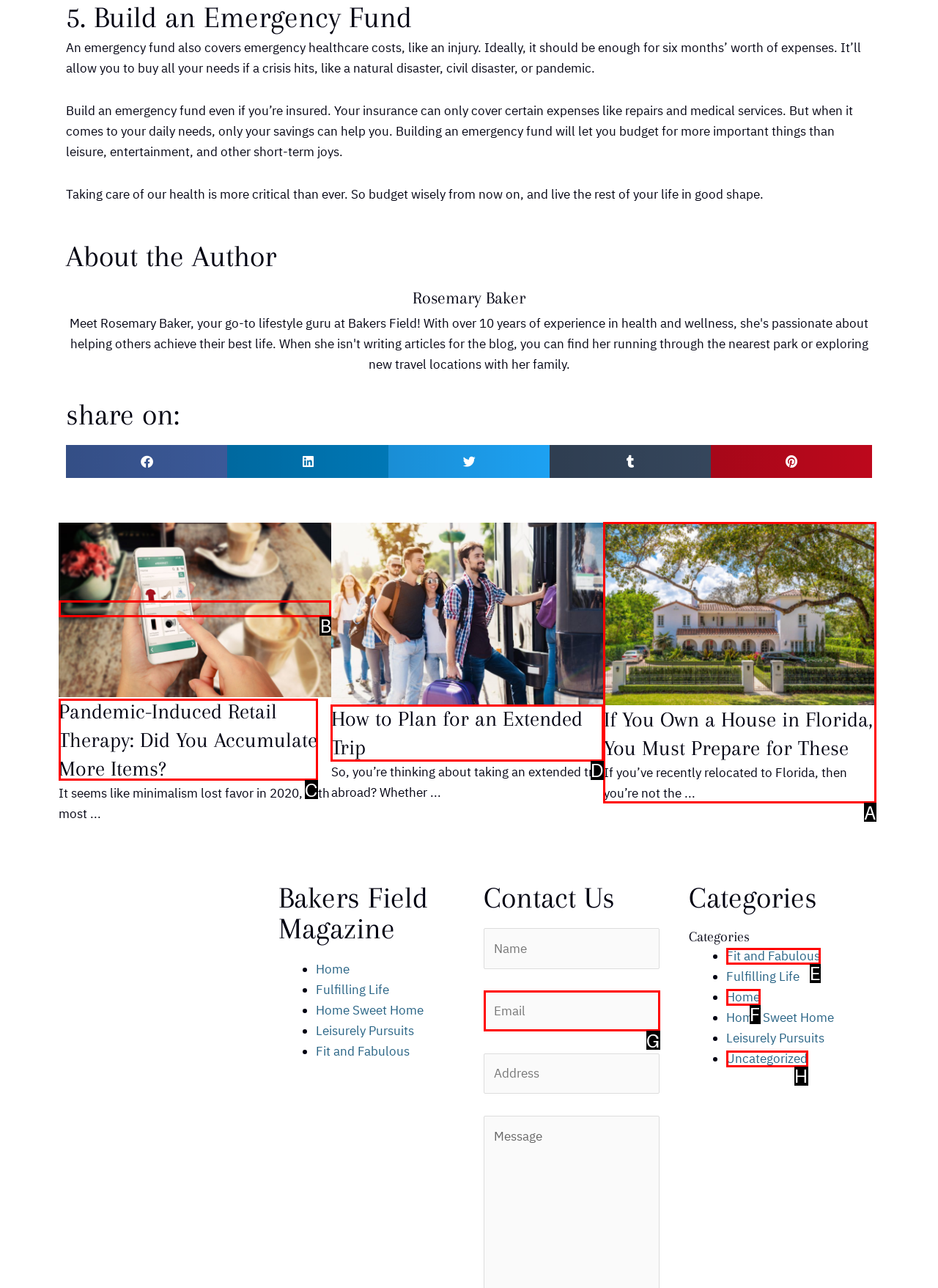Choose the HTML element that needs to be clicked for the given task: Plan for an Extended Trip Respond by giving the letter of the chosen option.

D